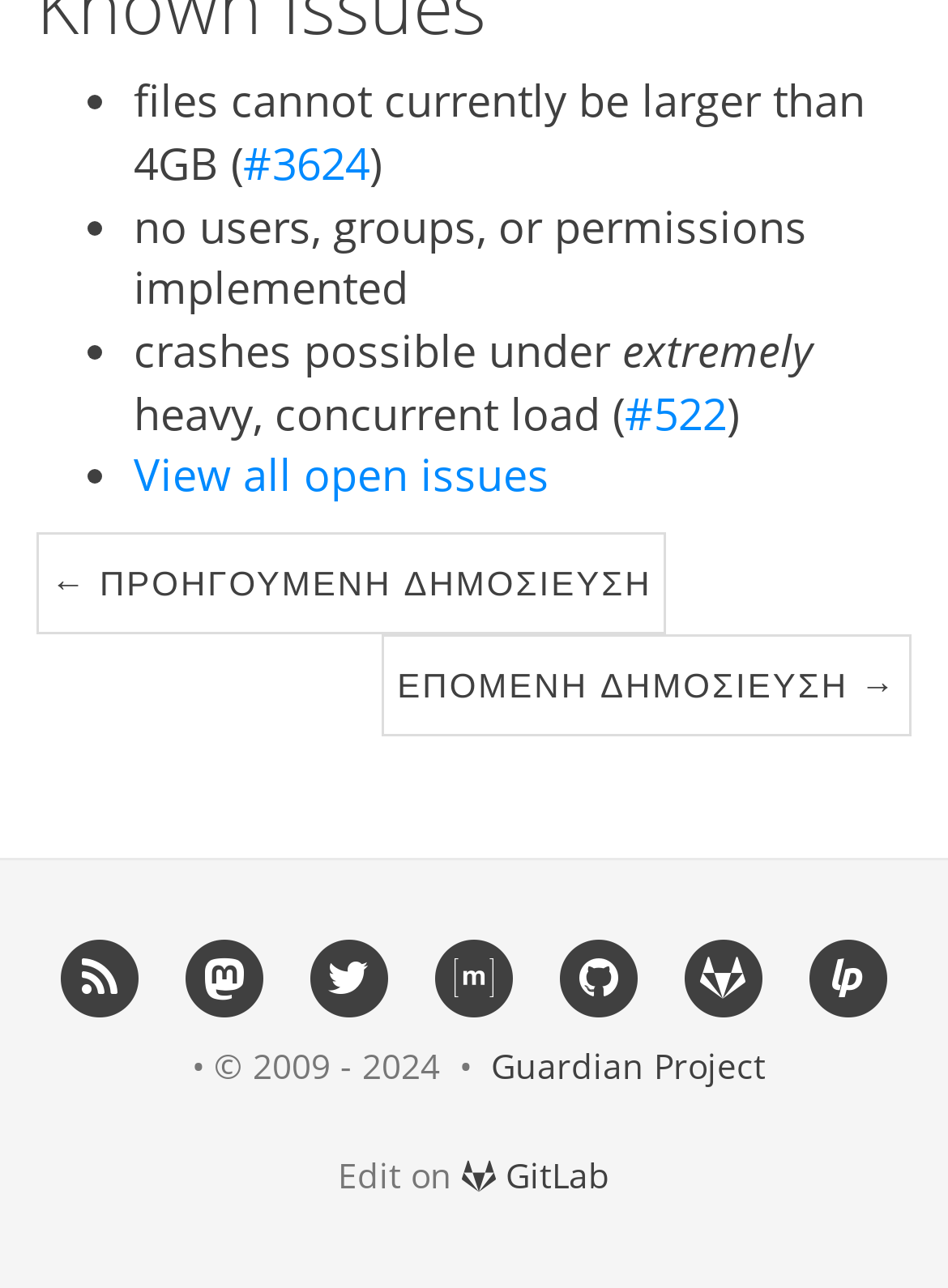Provide the bounding box coordinates of the HTML element described by the text: "View all open issues". The coordinates should be in the format [left, top, right, bottom] with values between 0 and 1.

[0.141, 0.346, 0.579, 0.391]